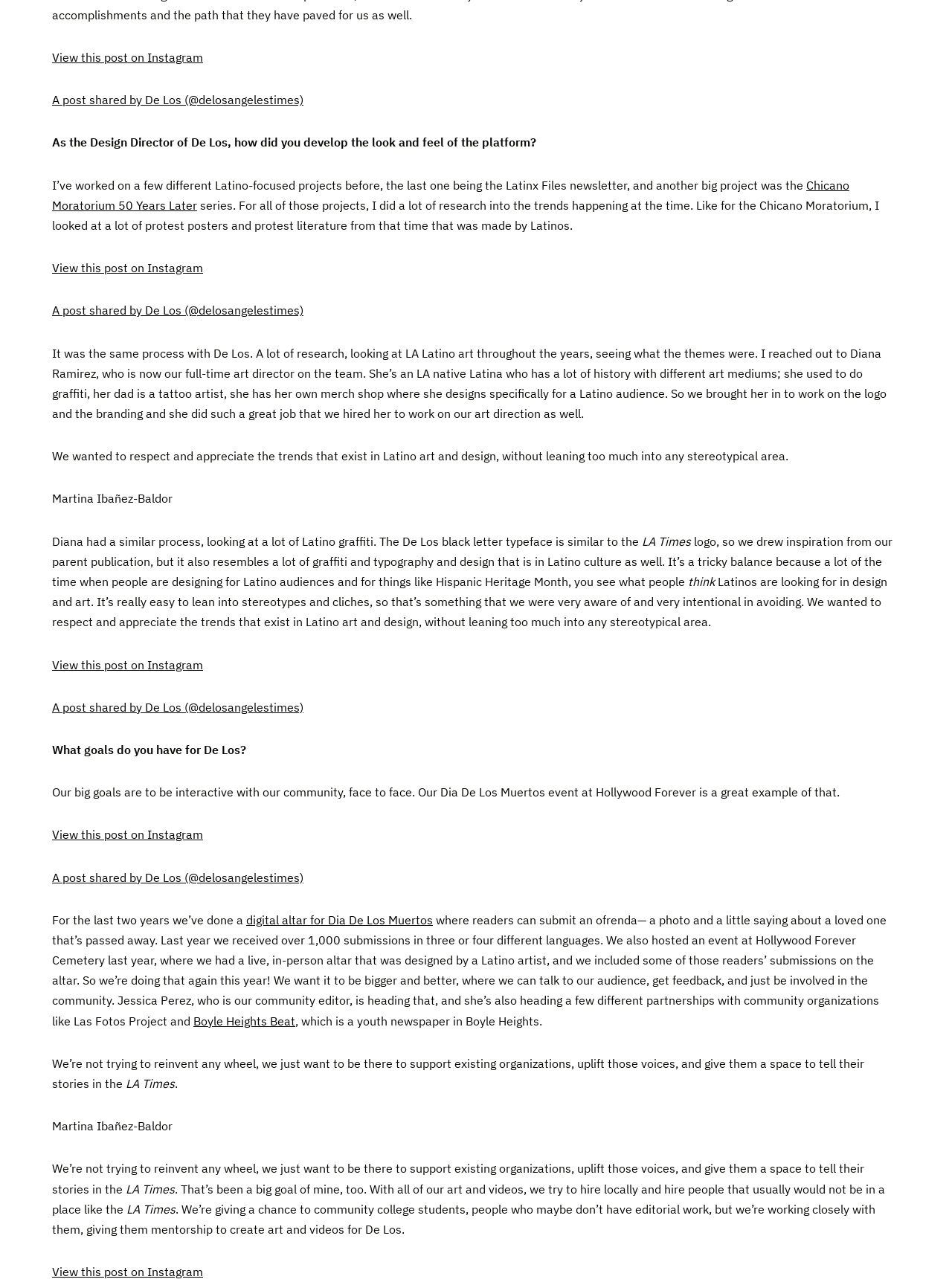What is the role of Diana Ramirez in De Los?
Please use the visual content to give a single word or phrase answer.

Art Director